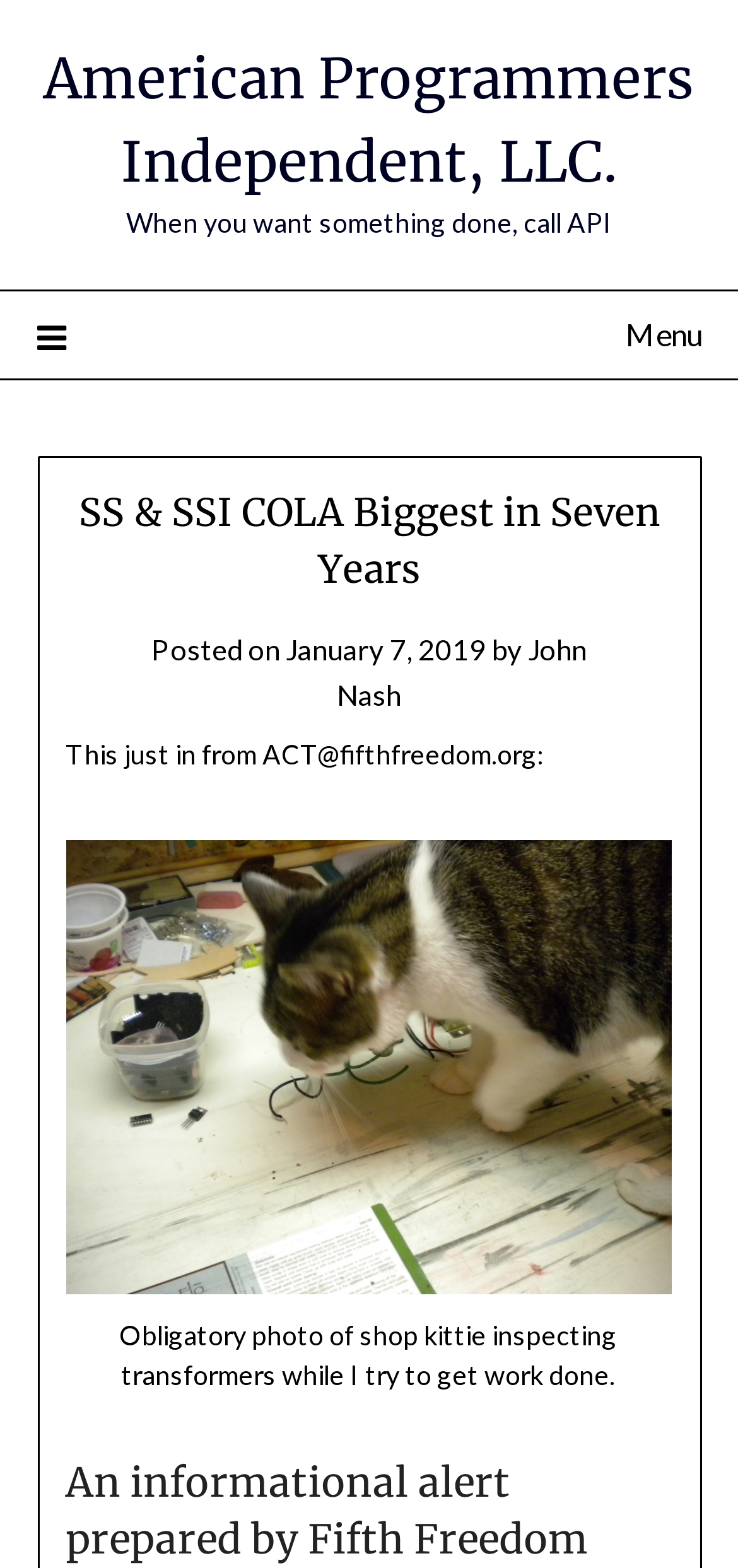Answer the question below using just one word or a short phrase: 
What is the date of the post?

January 7, 2019